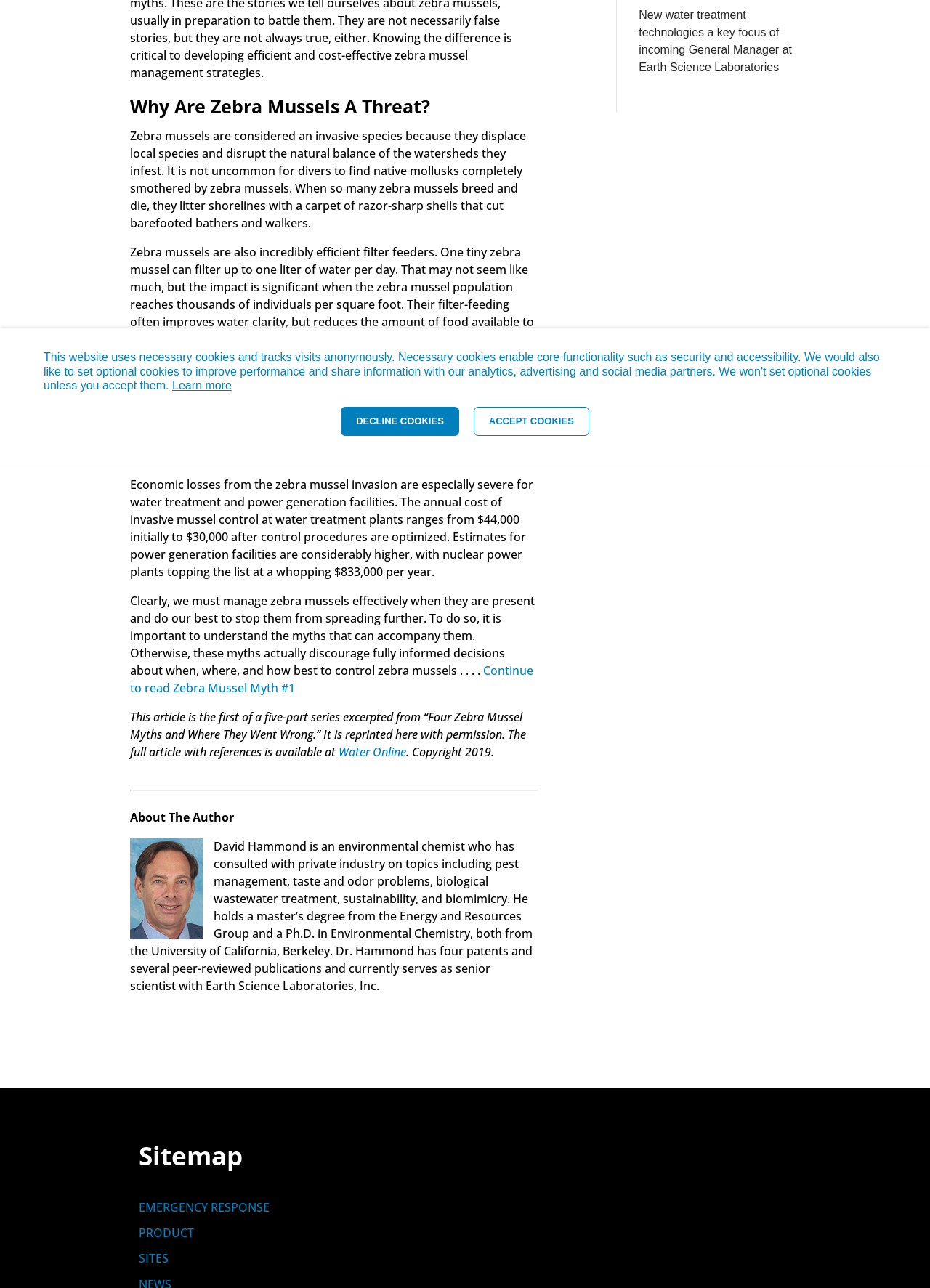Give the bounding box coordinates for the element described as: "PRODUCT".

[0.149, 0.951, 0.209, 0.963]